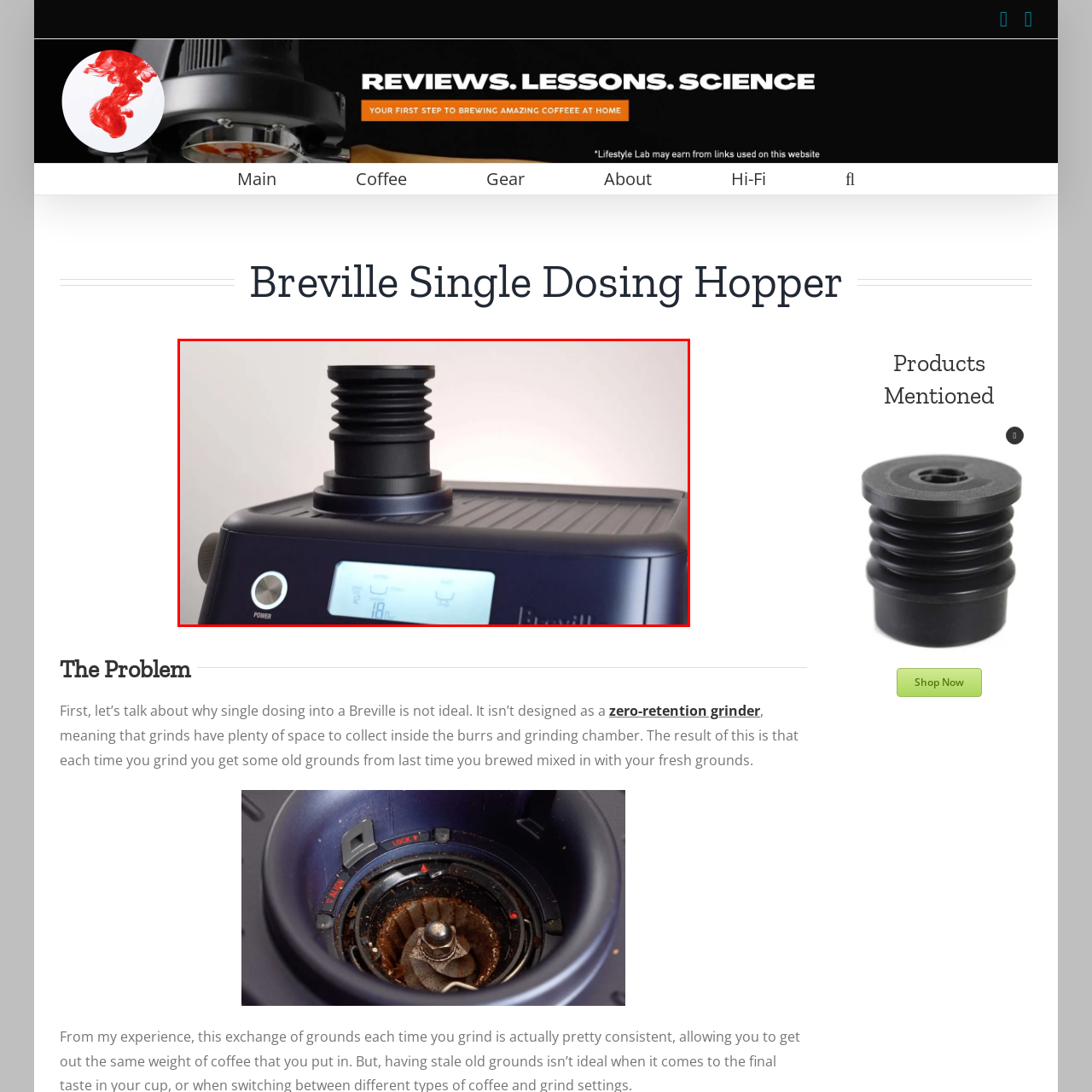What is the purpose of the Breville Single Dosing Hopper?
Inspect the highlighted part of the image and provide a single word or phrase as your answer.

For coffee enthusiasts